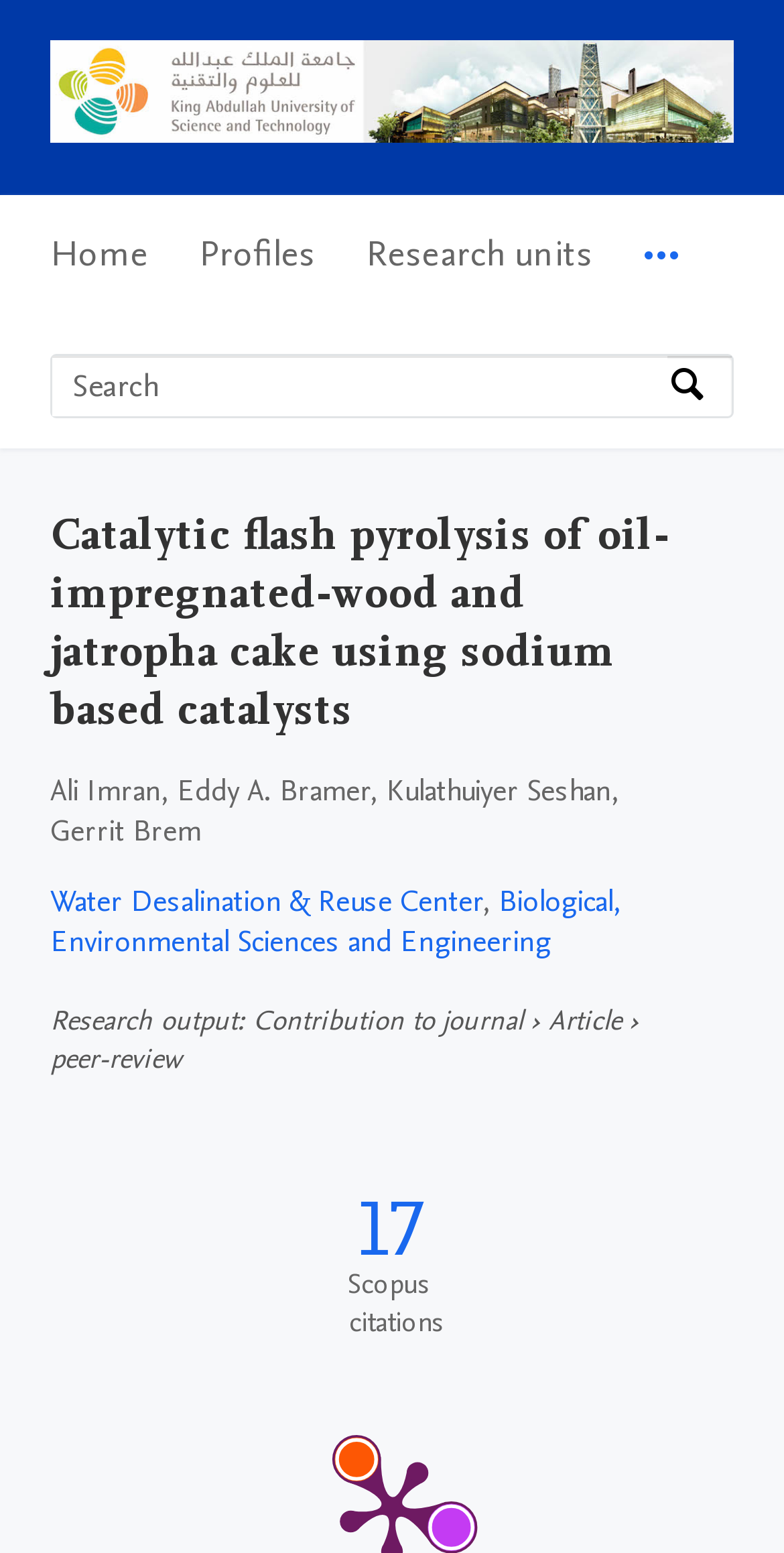Identify and provide the bounding box coordinates of the UI element described: "17". The coordinates should be formatted as [left, top, right, bottom], with each number being a float between 0 and 1.

[0.456, 0.769, 0.544, 0.814]